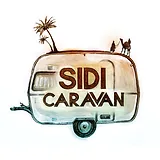What type of trees are on top of the caravan?
Utilize the information in the image to give a detailed answer to the question.

The illustration features whimsical elements, including palm trees perched on top of the caravan, adding a touch of playfulness and adventure to the design.